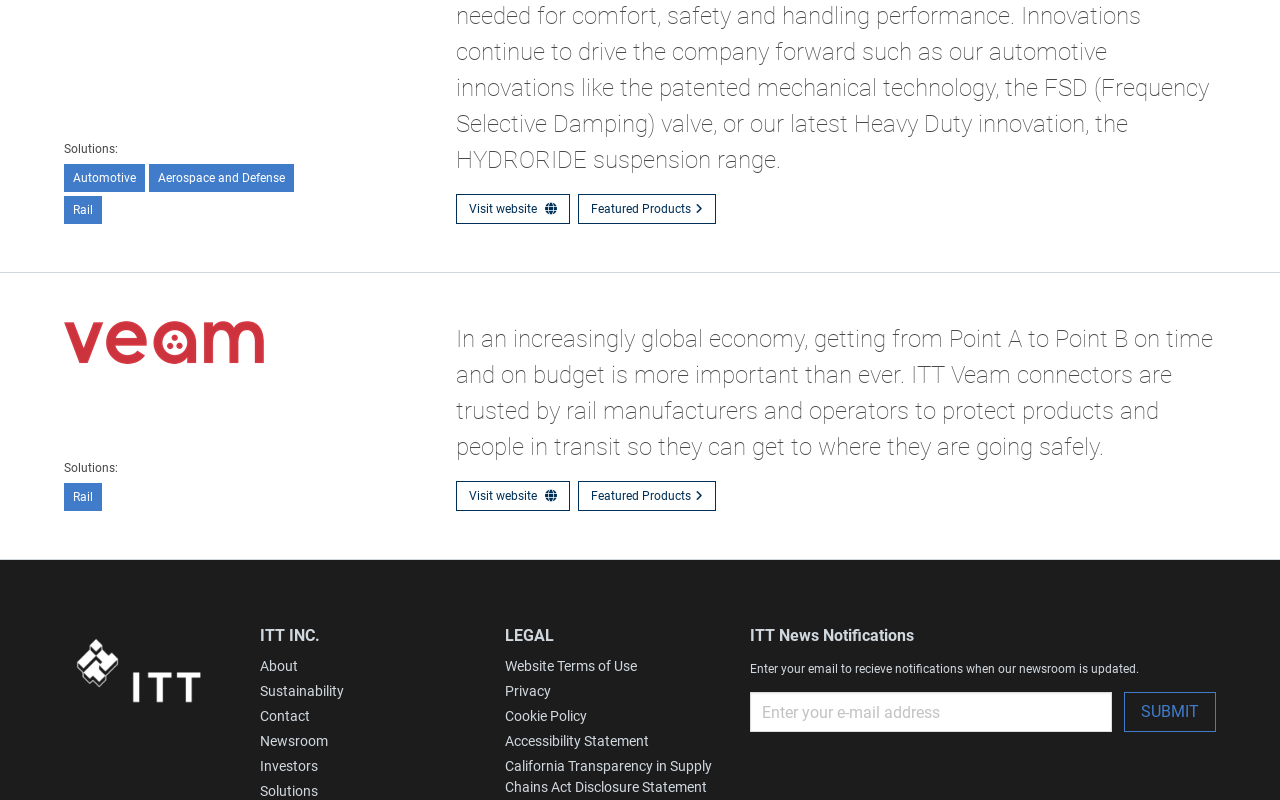Look at the image and write a detailed answer to the question: 
What is the purpose of High Capacity Buffers?

According to the webpage, High Capacity Buffers are used as energy dissipation devices installed in automated couplers and draw bars to provide crash protection from frontal and rear impacts caused by vehicle-to-vehicle collision.